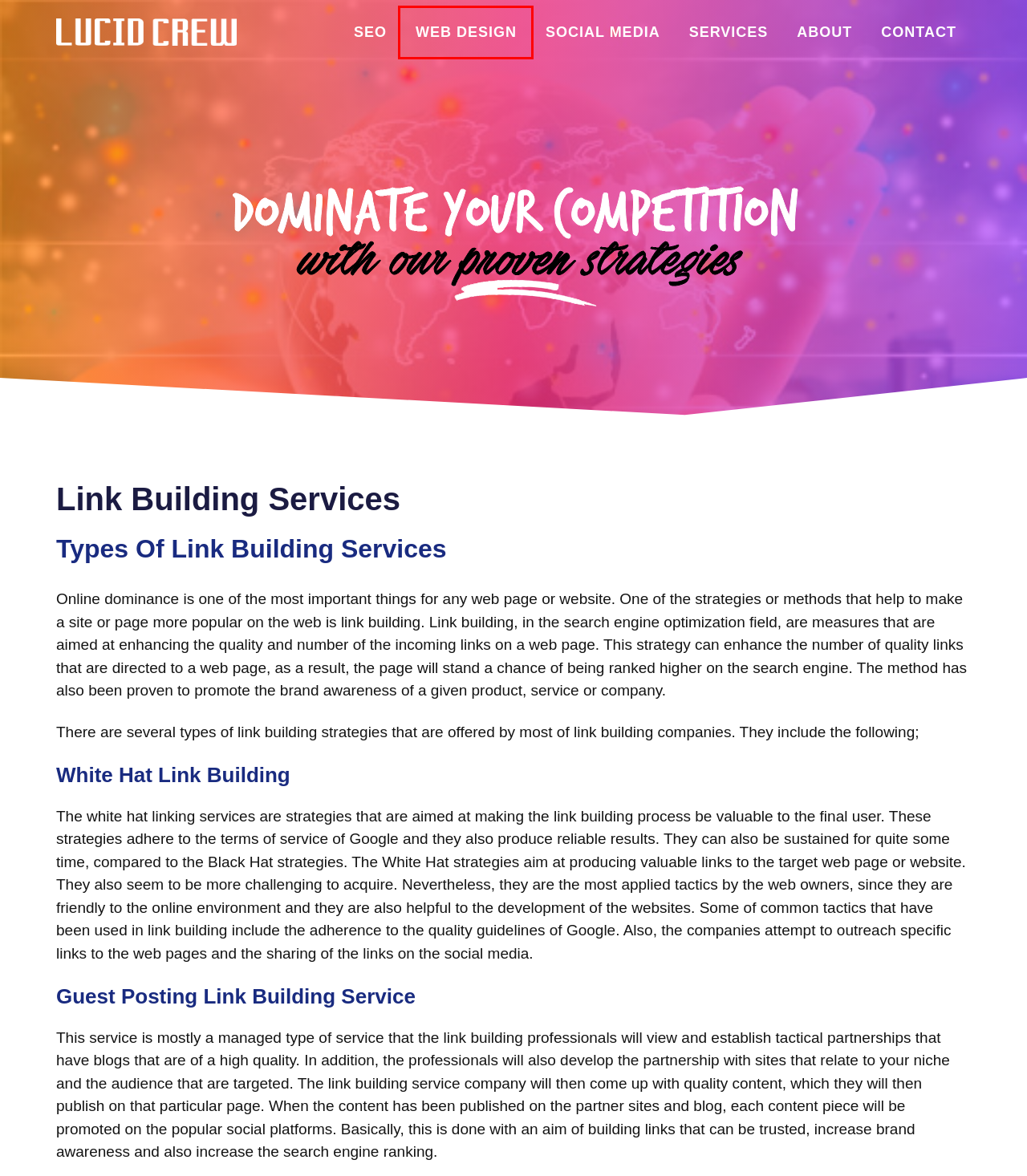You are provided with a screenshot of a webpage that includes a red rectangle bounding box. Please choose the most appropriate webpage description that matches the new webpage after clicking the element within the red bounding box. Here are the candidates:
A. Meet the Crew - Lucid Crew Web Design & SEO
B. SEO & Digital Marketing Services by Lucid Crew
C. Web Design & Development by Lucid Crew
D. Best Web Designs - Lucid Crew Web Design & SEO
E. Social Media Marketing - Lucid Crew Web Design & SEO
F. Contact Us Today - Lucid Crew Web Design & SEO
G. Search Engine Optimization Explained - Lucid Crew Web Design & SEO
H. Austin Web Design by Lucid Crew since 1999

C